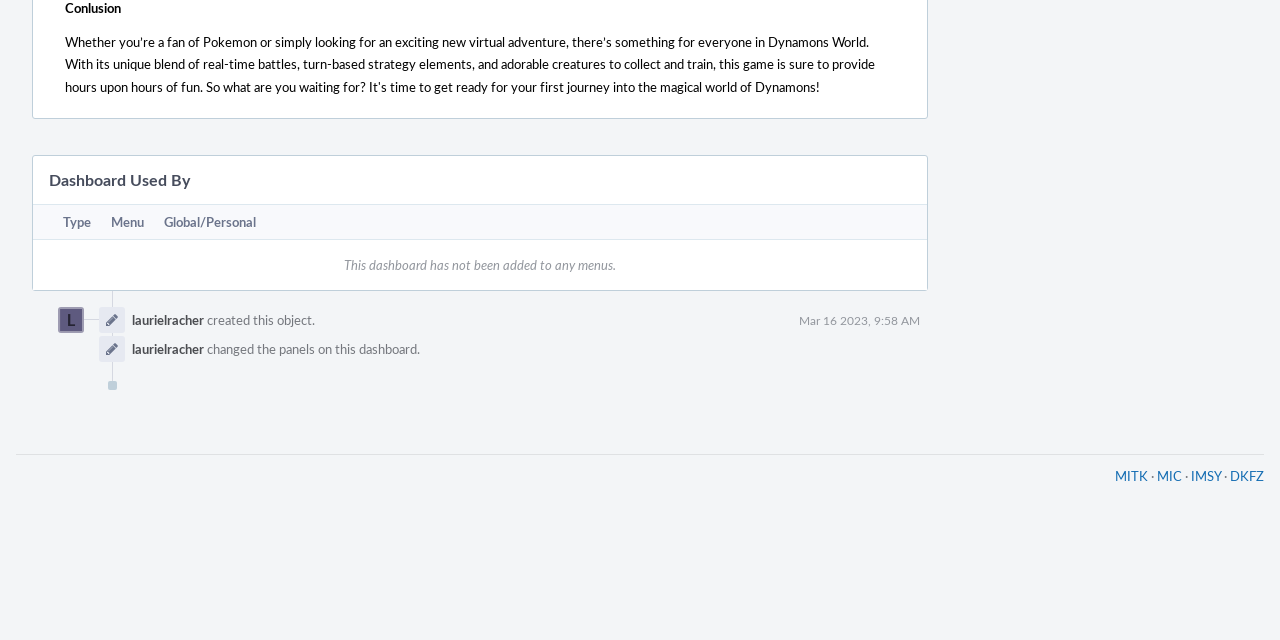Identify the bounding box coordinates for the UI element described as follows: "DKFZ". Ensure the coordinates are four float numbers between 0 and 1, formatted as [left, top, right, bottom].

[0.961, 0.729, 0.988, 0.757]